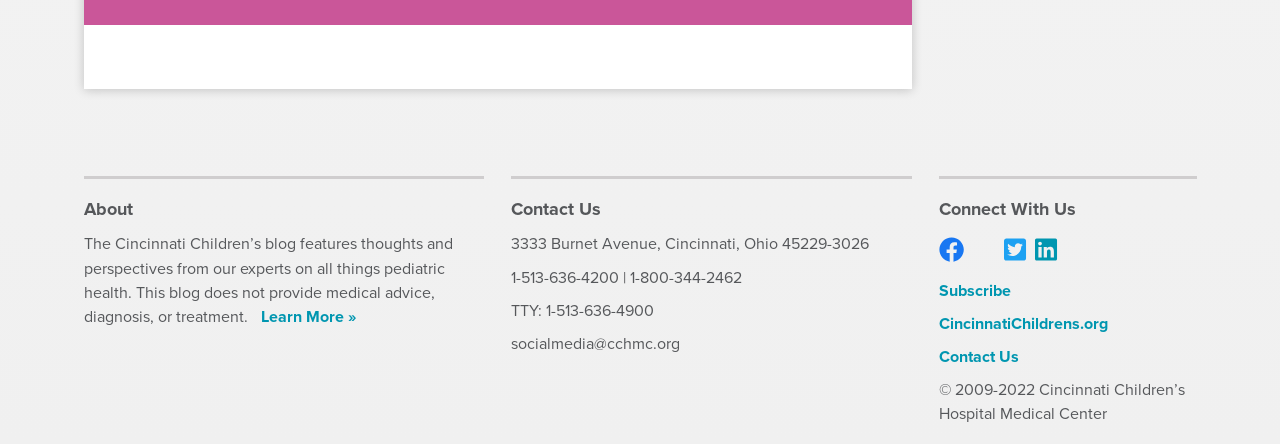Could you highlight the region that needs to be clicked to execute the instruction: "Visit the BLOG page"?

None